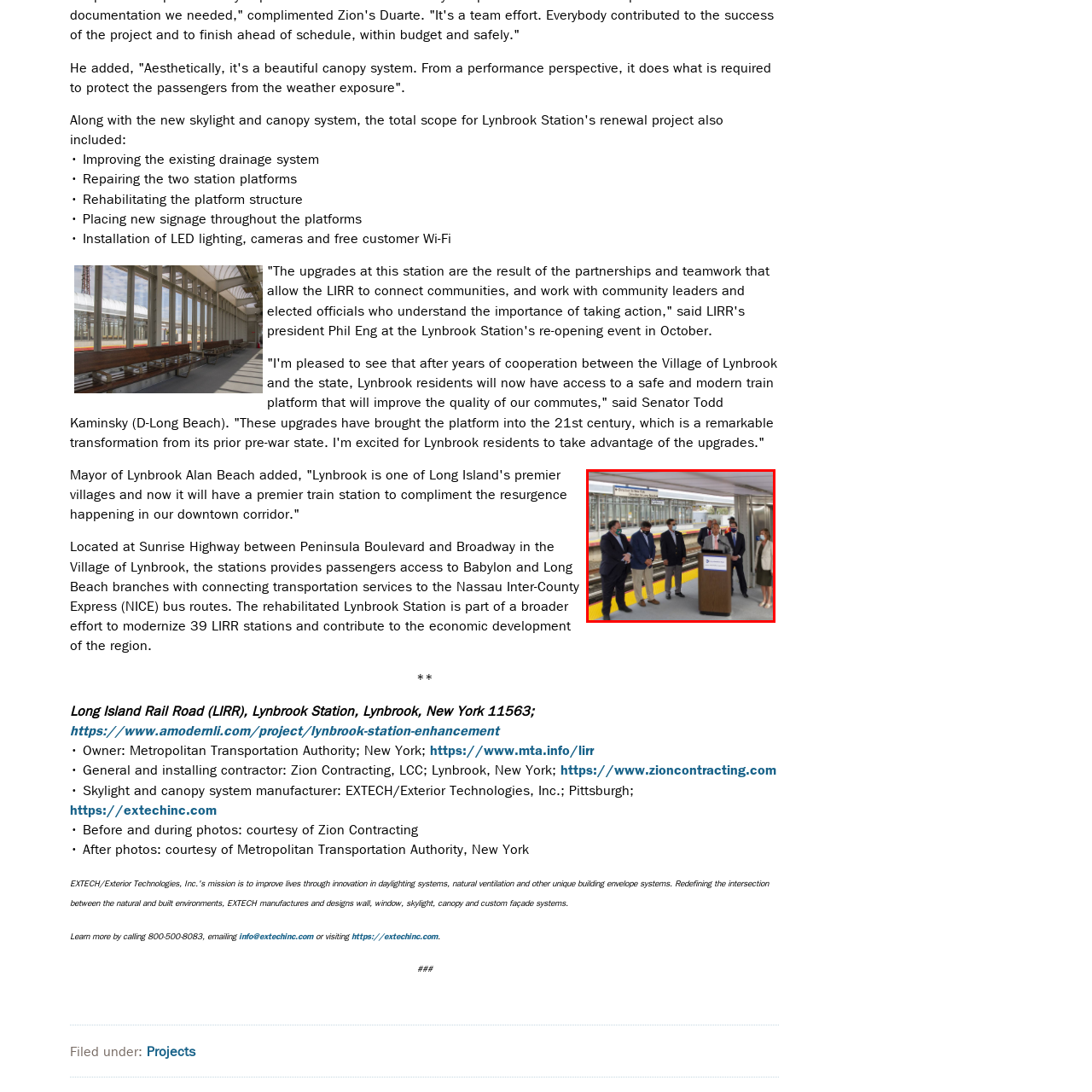Describe in detail the visual content enclosed by the red bounding box.

The image captures a significant moment during the re-opening event of the Lynbrook Station, a project enhancing the Long Island Rail Road (LIRR) infrastructure. In the foreground, a group of officials, including LIRR's president Phil Eng and other local leaders, gather around a podium, emphasizing their commitment to community improvement and transit modernization. The backdrop features the newly renovated station, highlighting its modern design aimed at providing a safer, more efficient travel experience for Lynbrook residents. This event marks a collaborative effort between various stakeholders to enhance transportation access and support economic growth in the region.